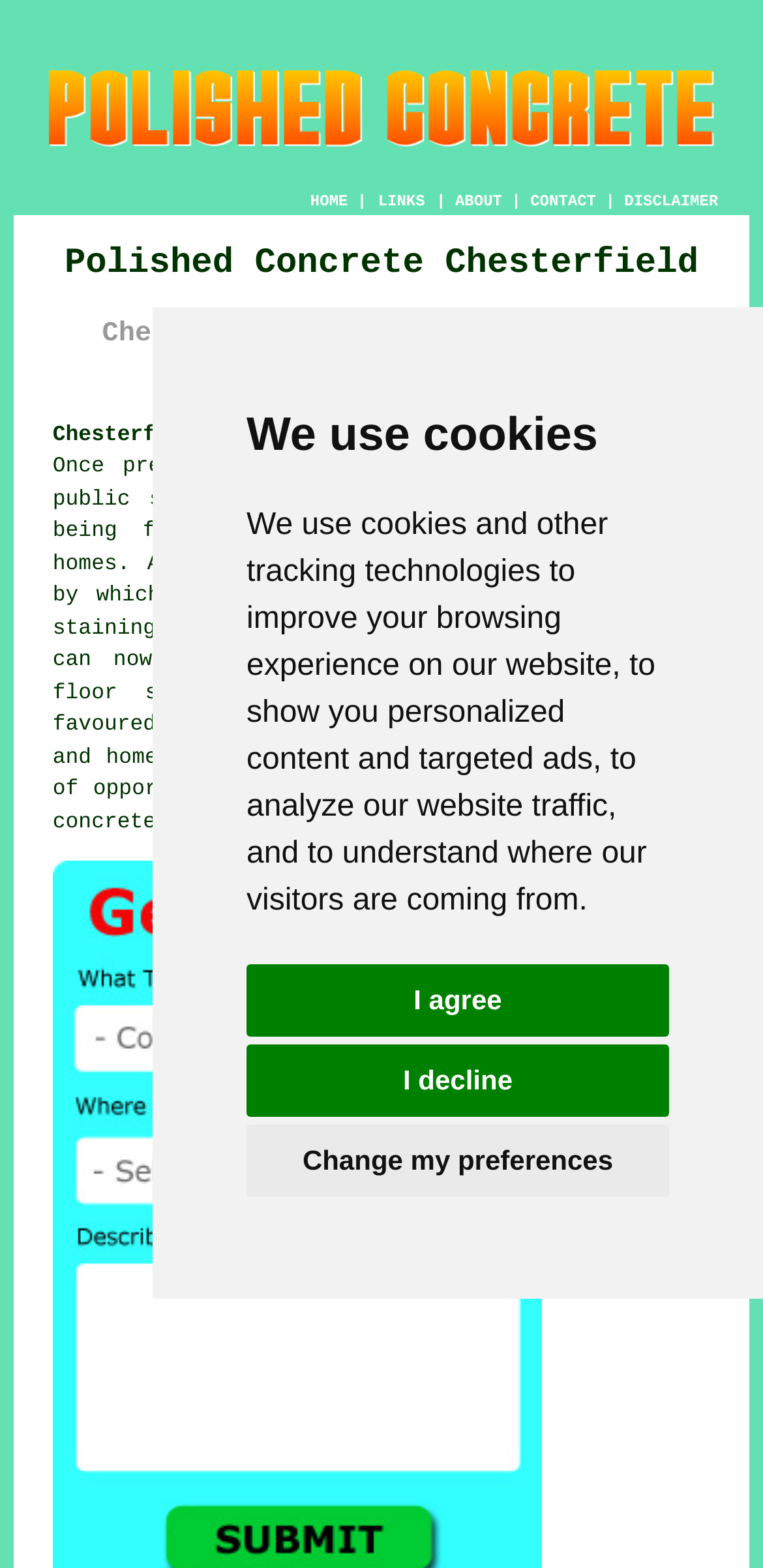Identify the bounding box coordinates of the specific part of the webpage to click to complete this instruction: "Click the CONTACT link".

[0.695, 0.123, 0.781, 0.135]